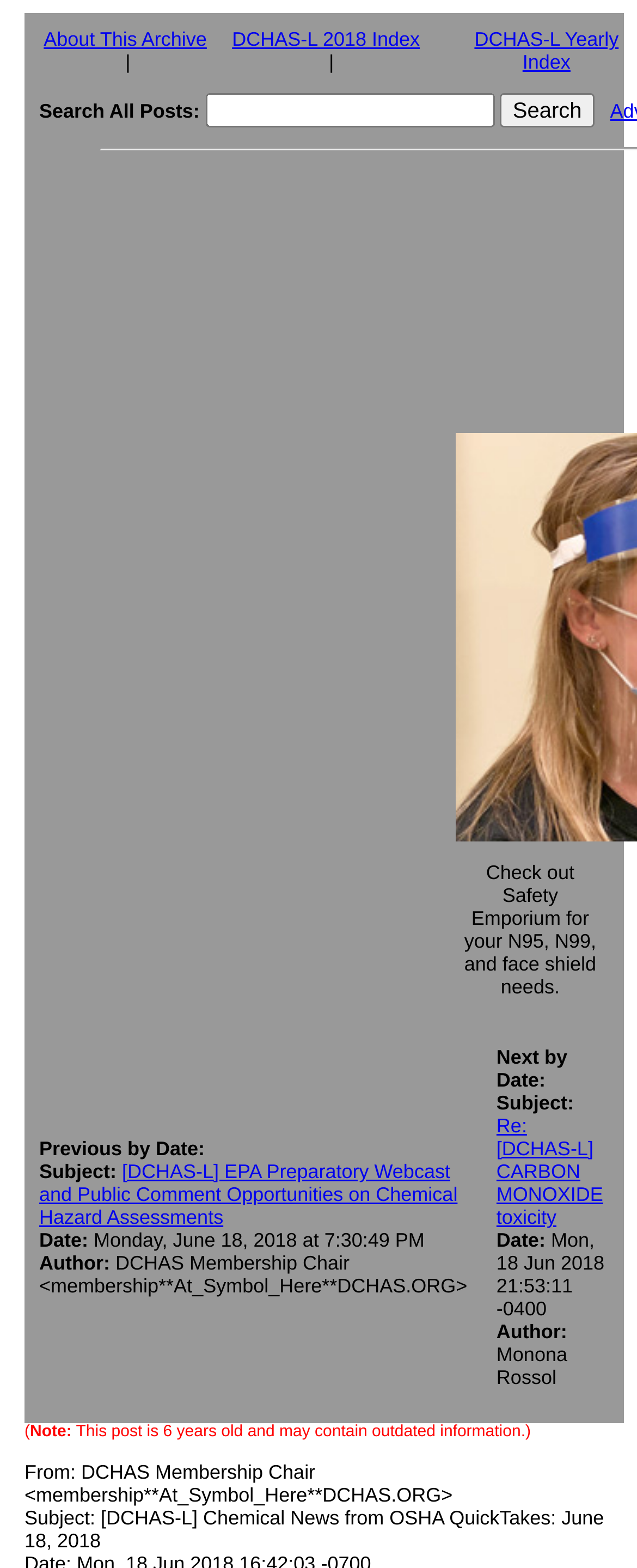Provide a single word or phrase answer to the question: 
How many links are there in the 'About This Archive' section?

1